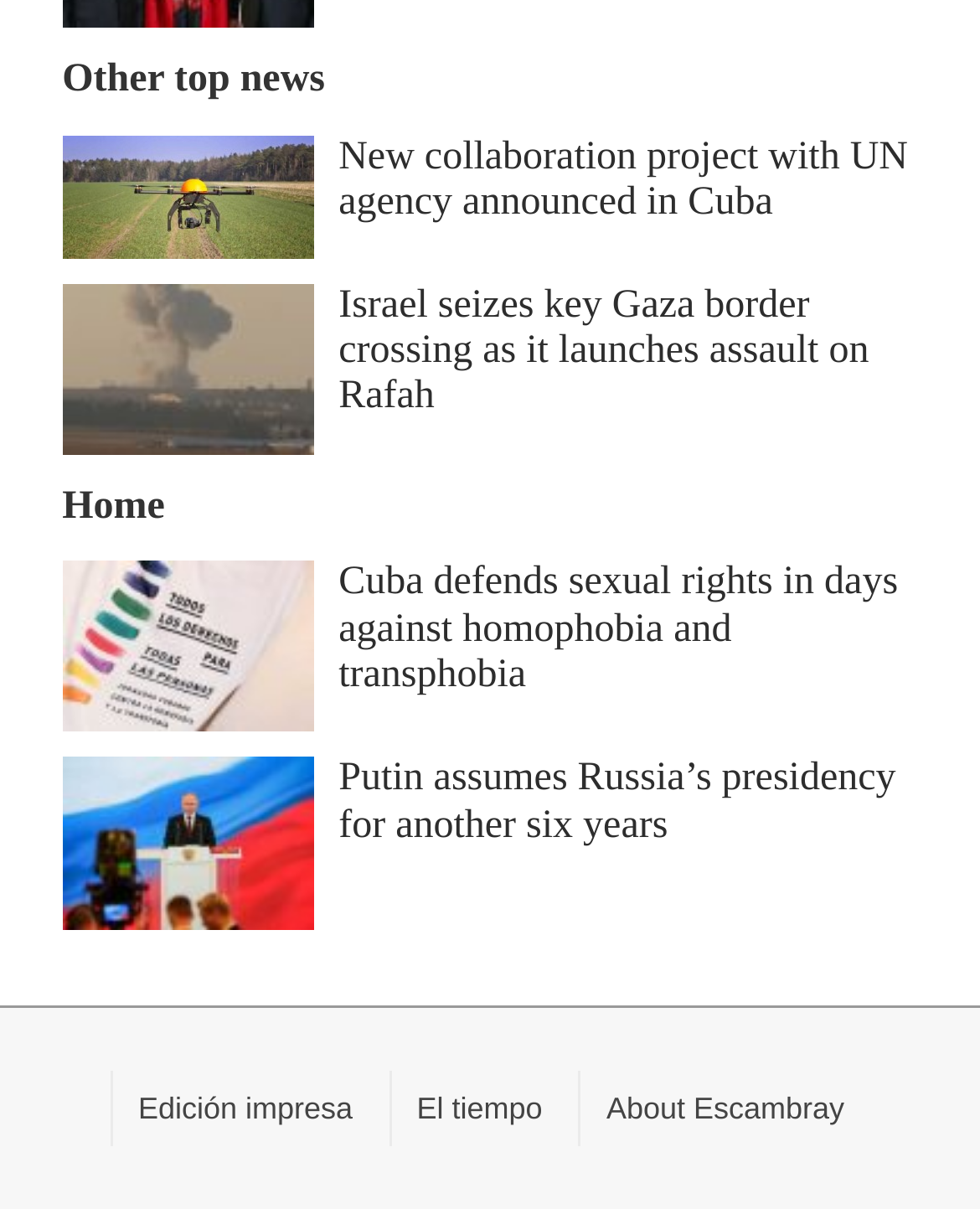Using the provided element description, identify the bounding box coordinates as (top-left x, top-left y, bottom-right x, bottom-right y). Ensure all values are between 0 and 1. Description: parent_node: Love Your Dress

None